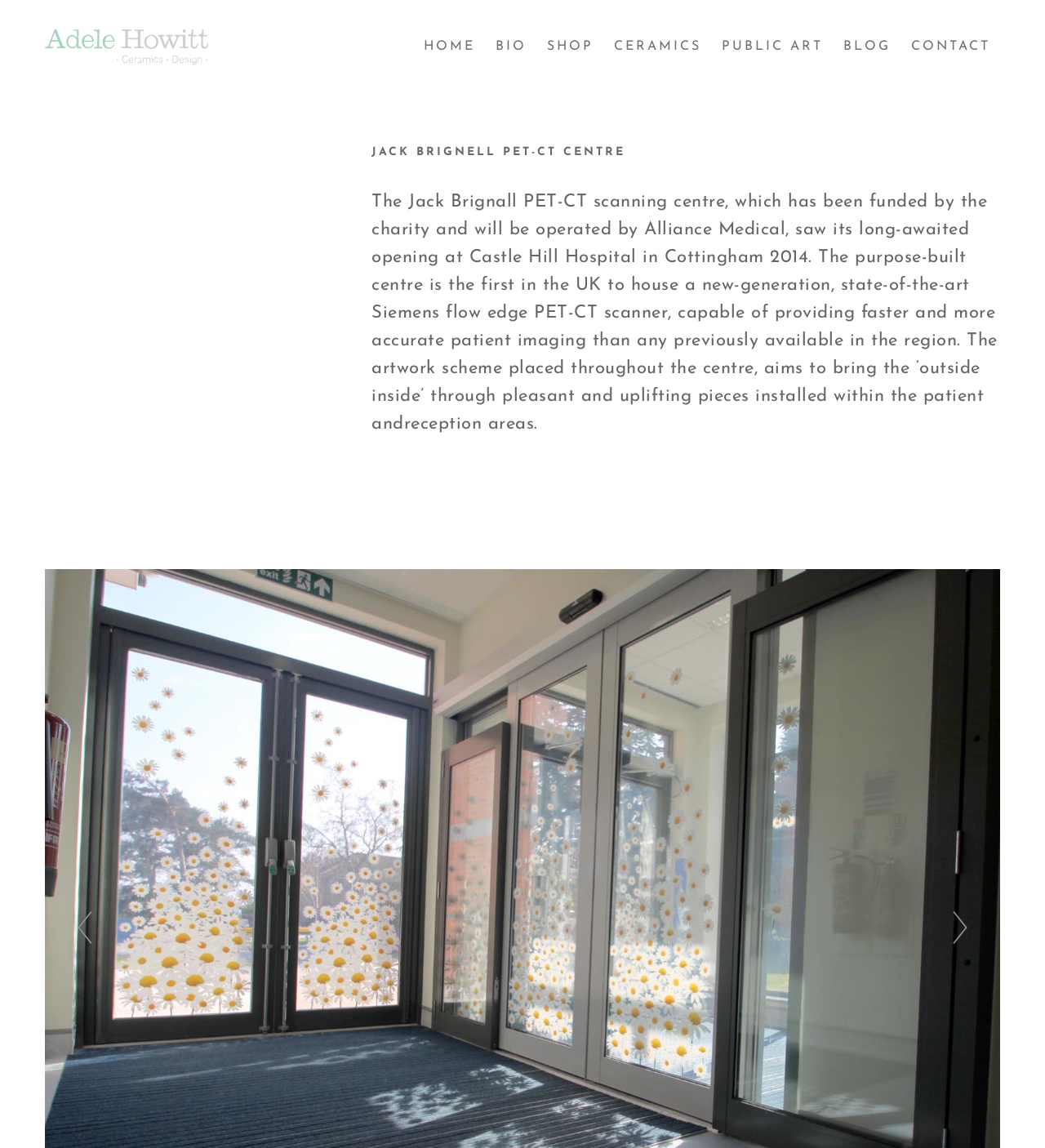Locate the bounding box coordinates of the element's region that should be clicked to carry out the following instruction: "click on Adele Howitt". The coordinates need to be four float numbers between 0 and 1, i.e., [left, top, right, bottom].

[0.043, 0.0, 0.199, 0.072]